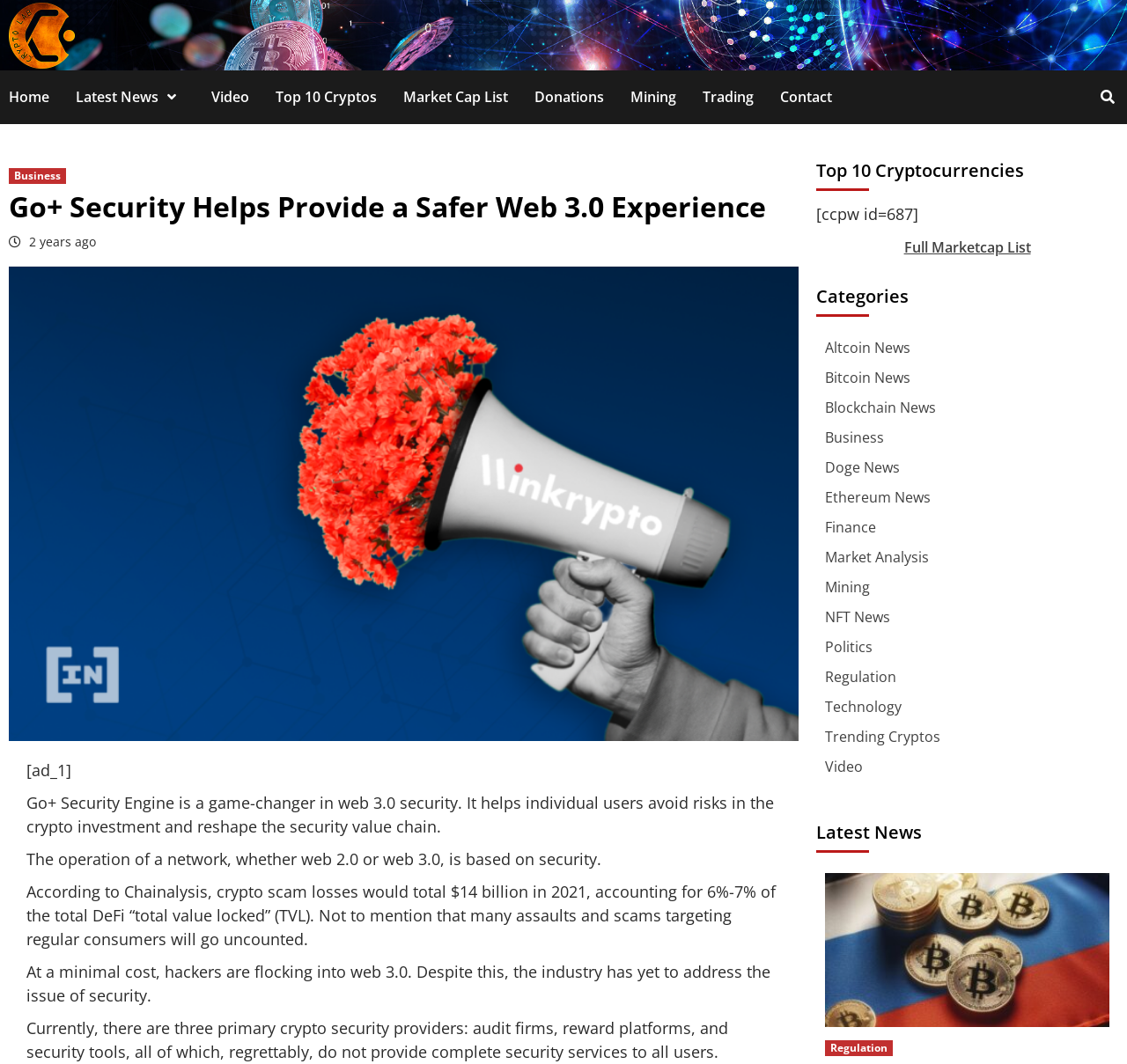What is the main purpose of Go+ Security Engine?
Based on the image, answer the question with a single word or brief phrase.

Web 3.0 security